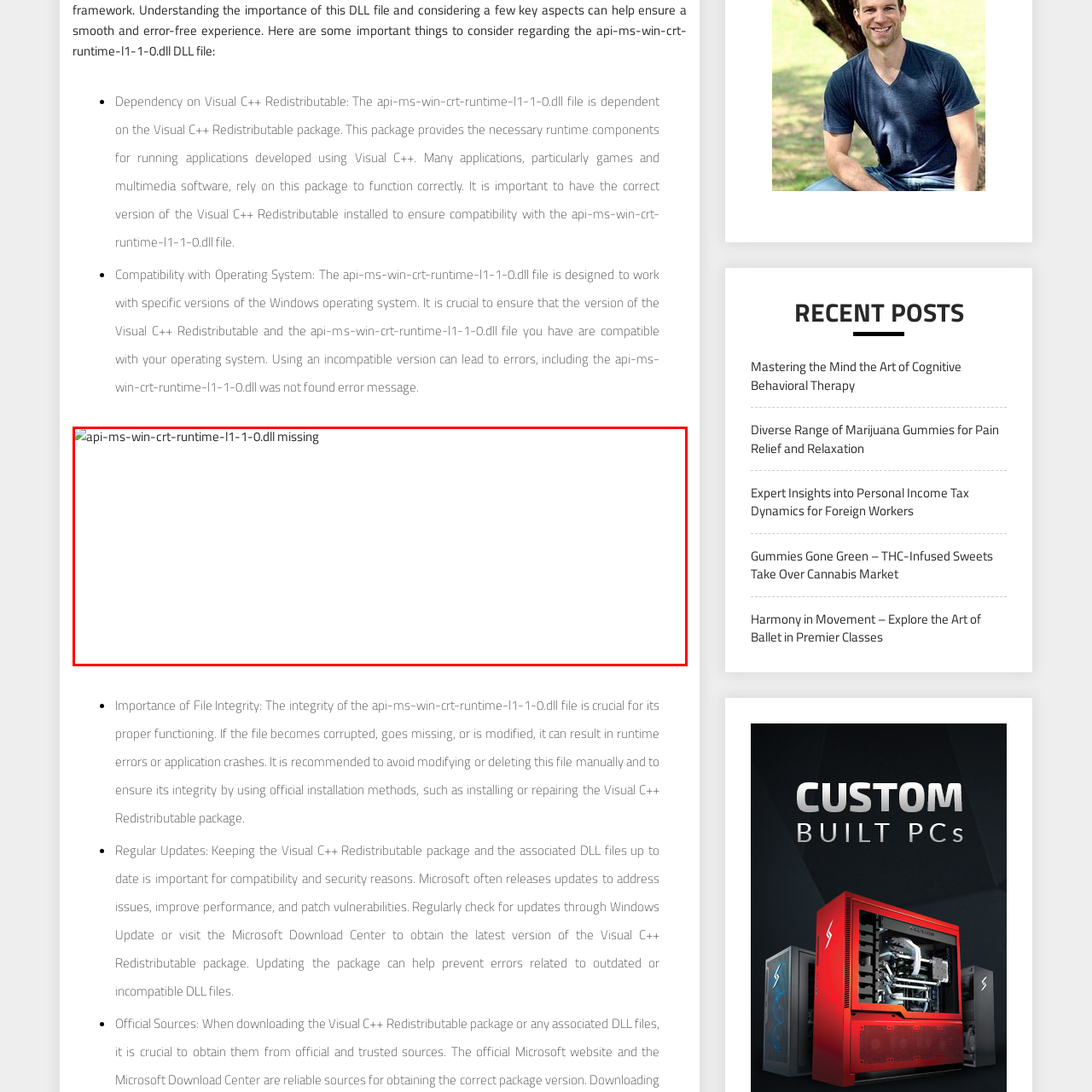Check the area bordered by the red box and provide a single word or phrase as the answer to the question: What is the solution to the missing file issue?

Install Visual C++ Redistributable